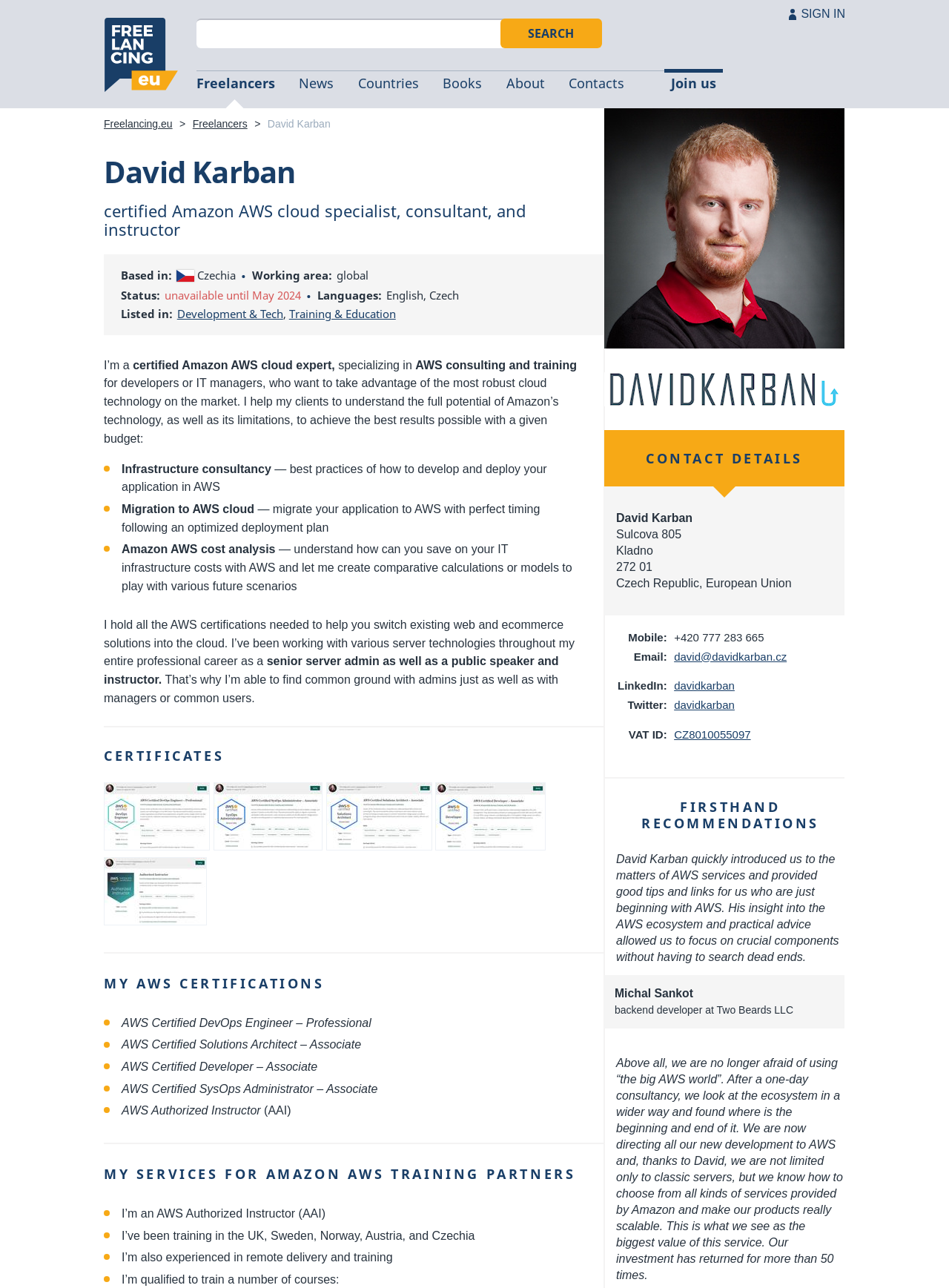What is the location of the specialist?
Provide a detailed answer to the question using information from the image.

The location of the specialist can be found in the CONTACT DETAILS section, where the address is listed as 'Sulcova 805, Kladno, 272 01, Czech Republic, European Union'.